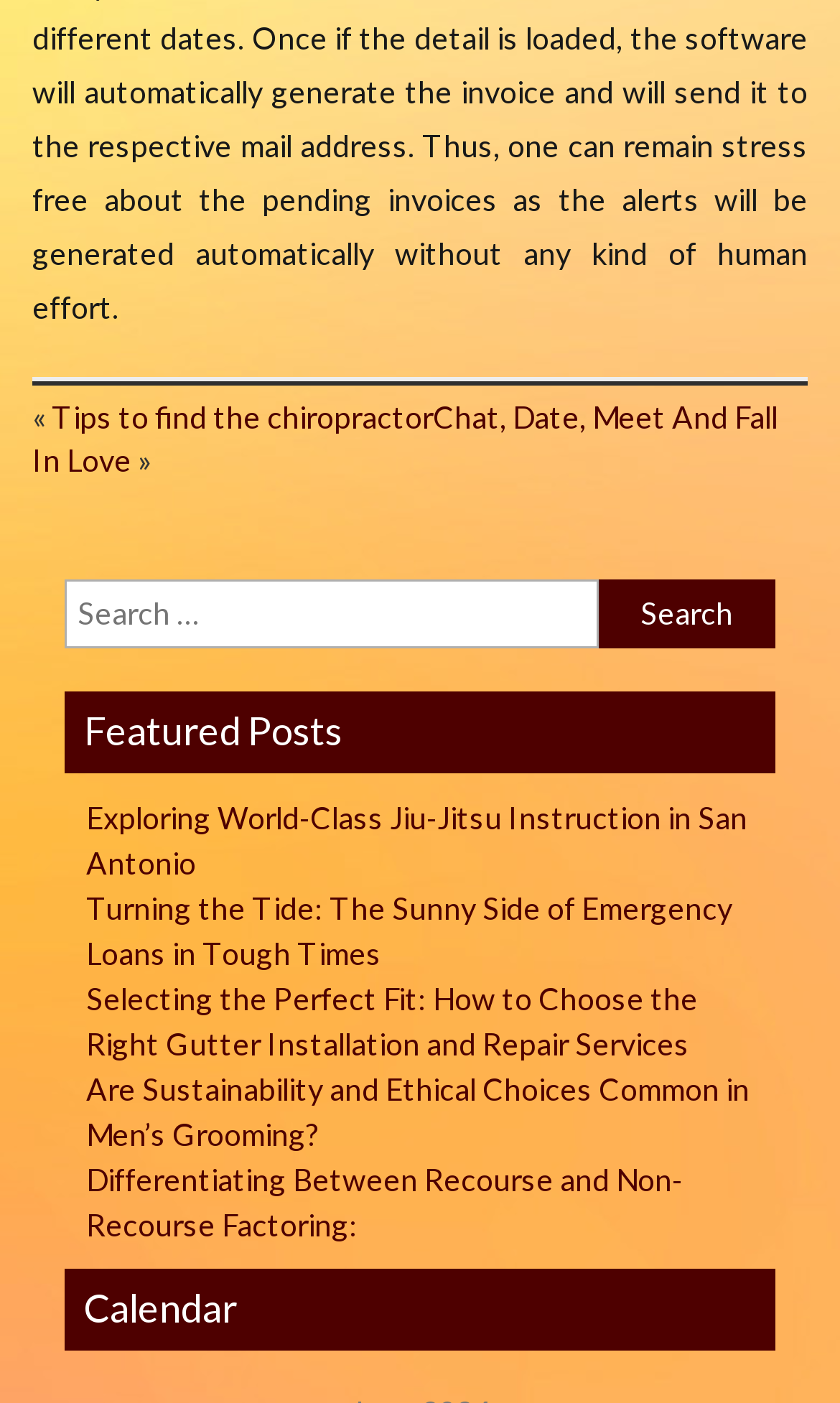What is the purpose of the search box? Based on the screenshot, please respond with a single word or phrase.

To search the website